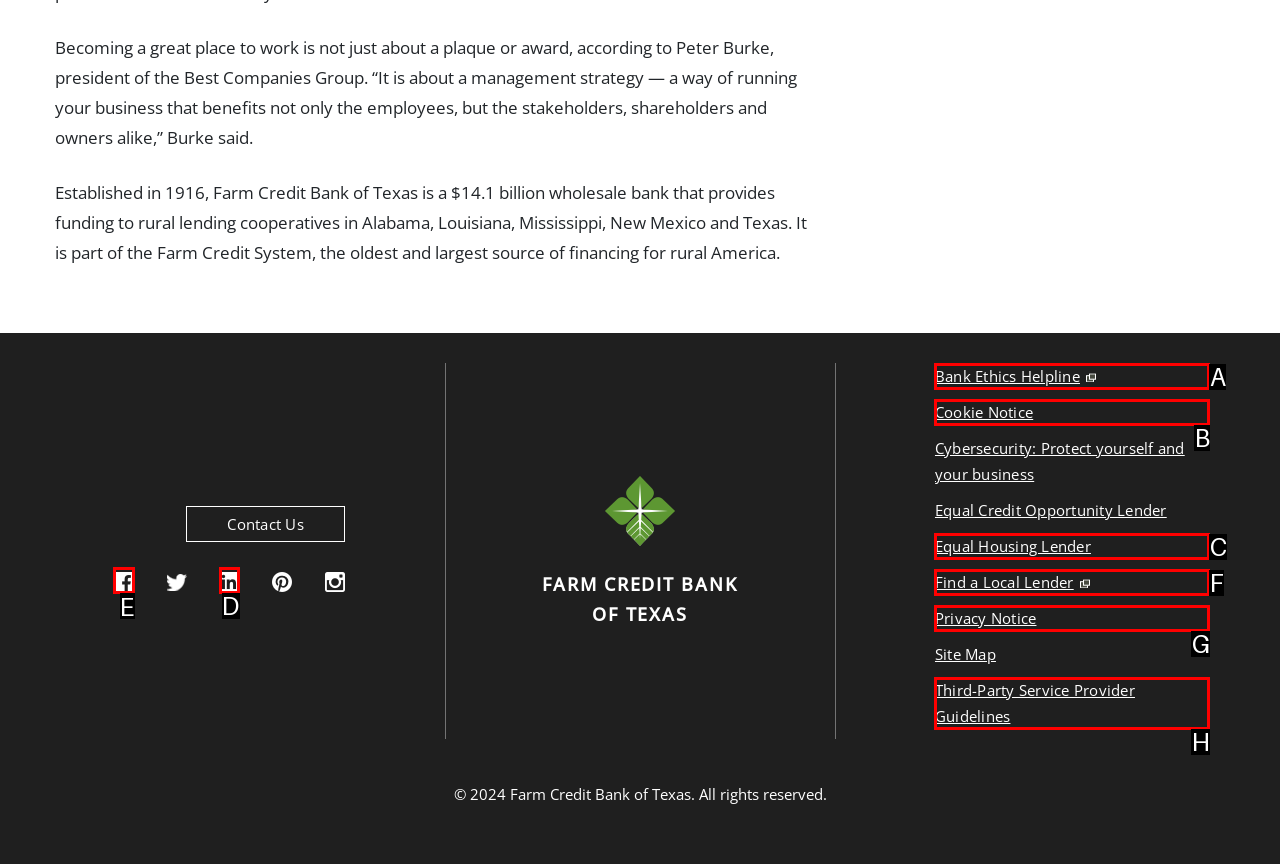Identify the appropriate choice to fulfill this task: Visit Facebook
Respond with the letter corresponding to the correct option.

E